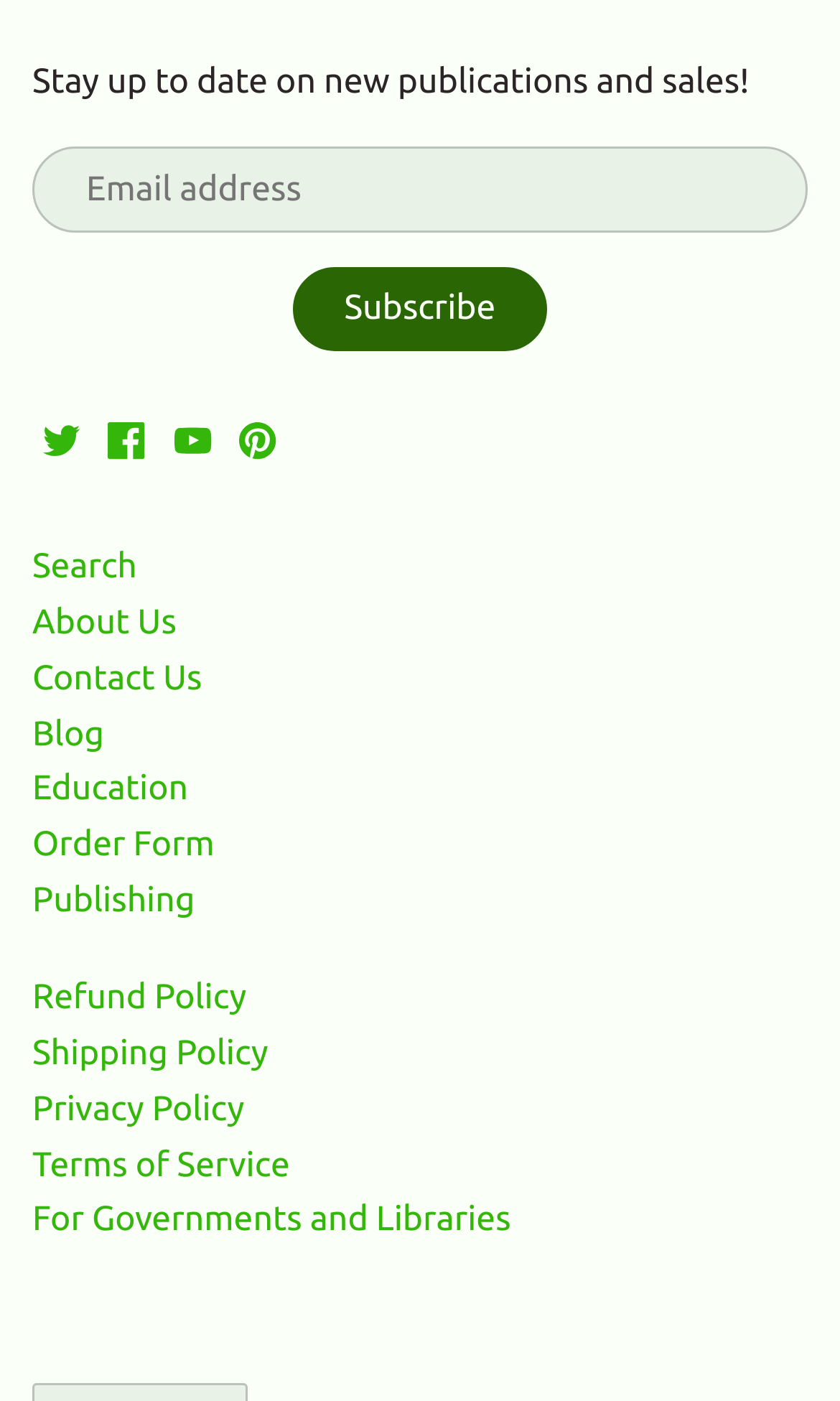Please mark the clickable region by giving the bounding box coordinates needed to complete this instruction: "Follow on Twitter".

[0.051, 0.296, 0.095, 0.331]